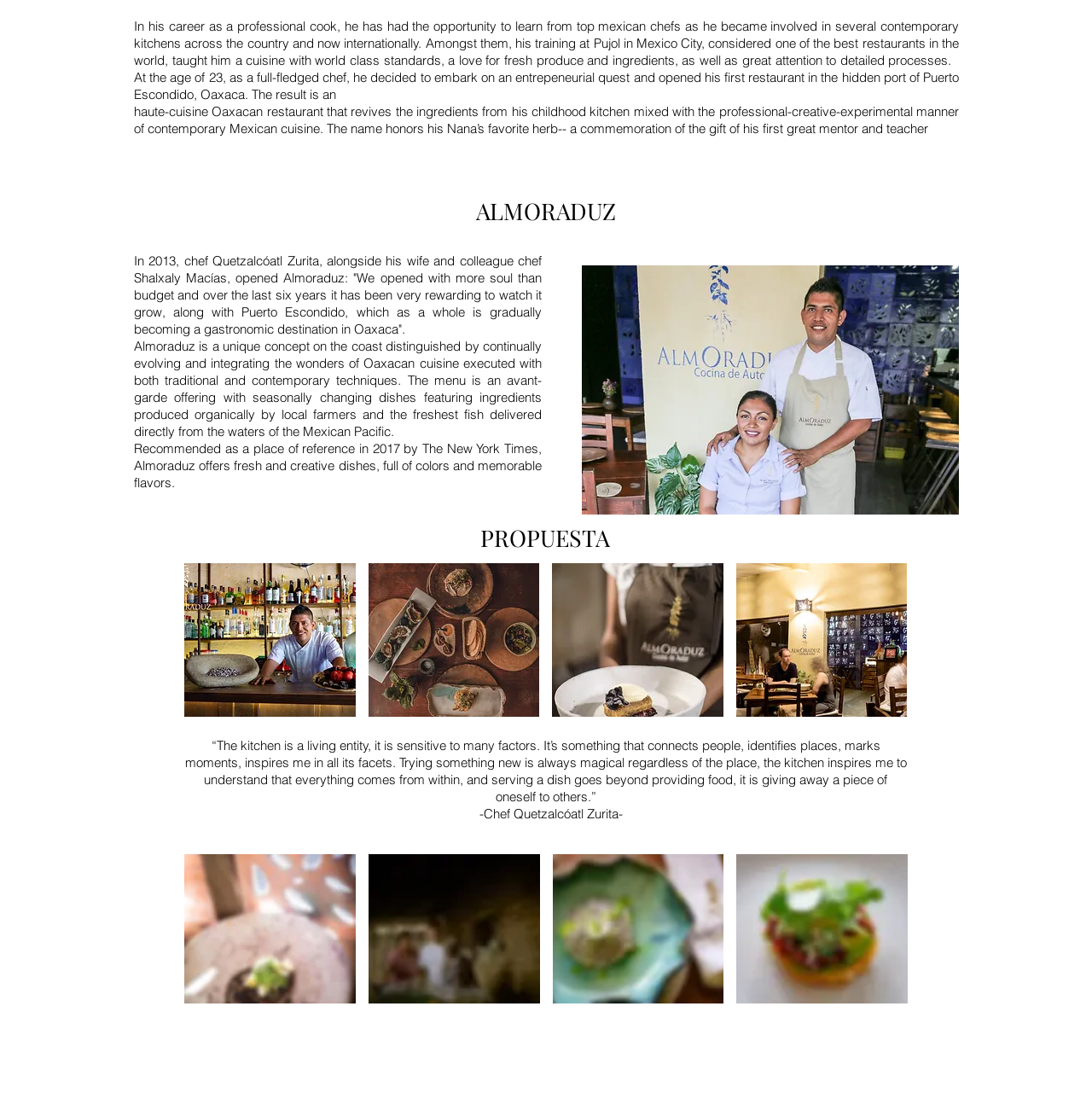Locate the bounding box coordinates of the element you need to click to accomplish the task described by this instruction: "Open Facebook page".

[0.445, 0.956, 0.478, 0.988]